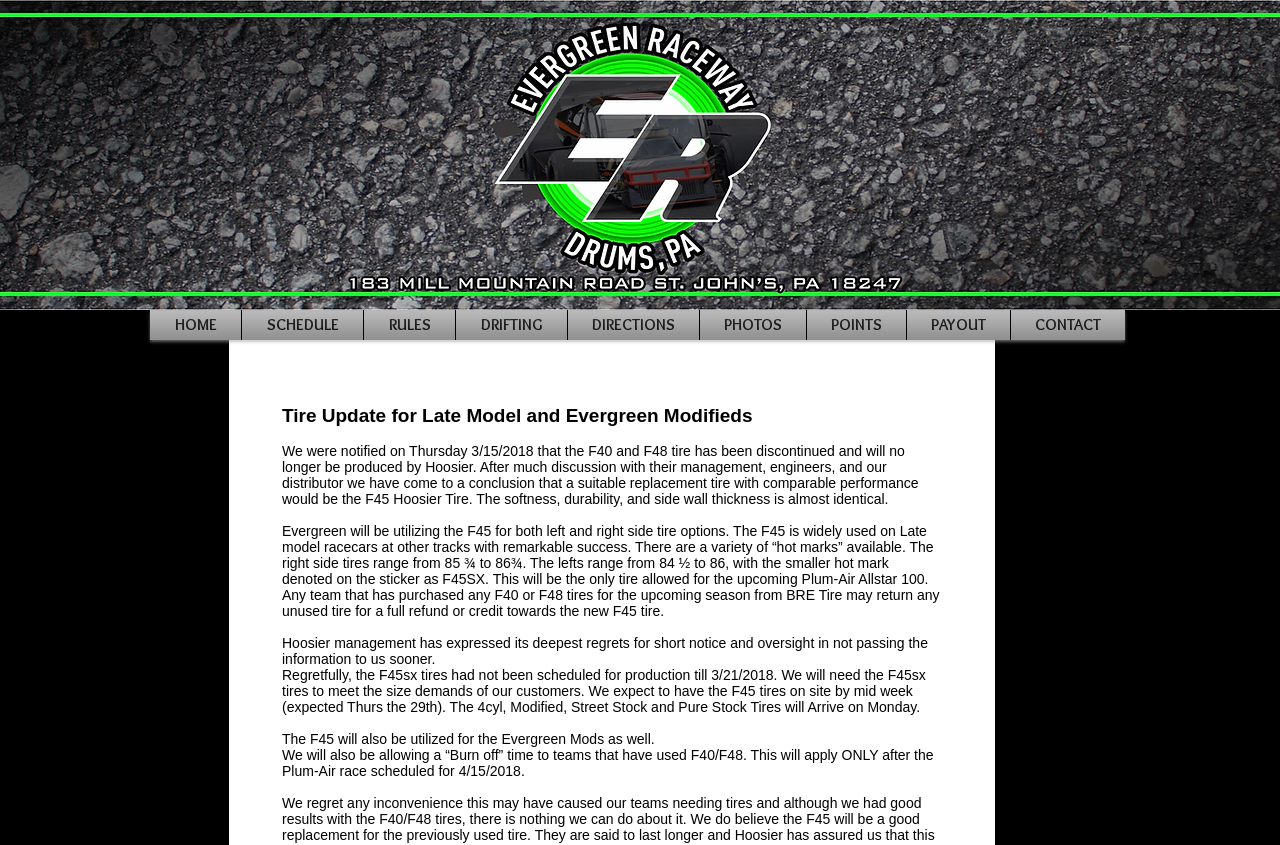What is the purpose of the 'Burn off' time for teams?
Examine the image and give a concise answer in one word or a short phrase.

For teams that have used F40/F48